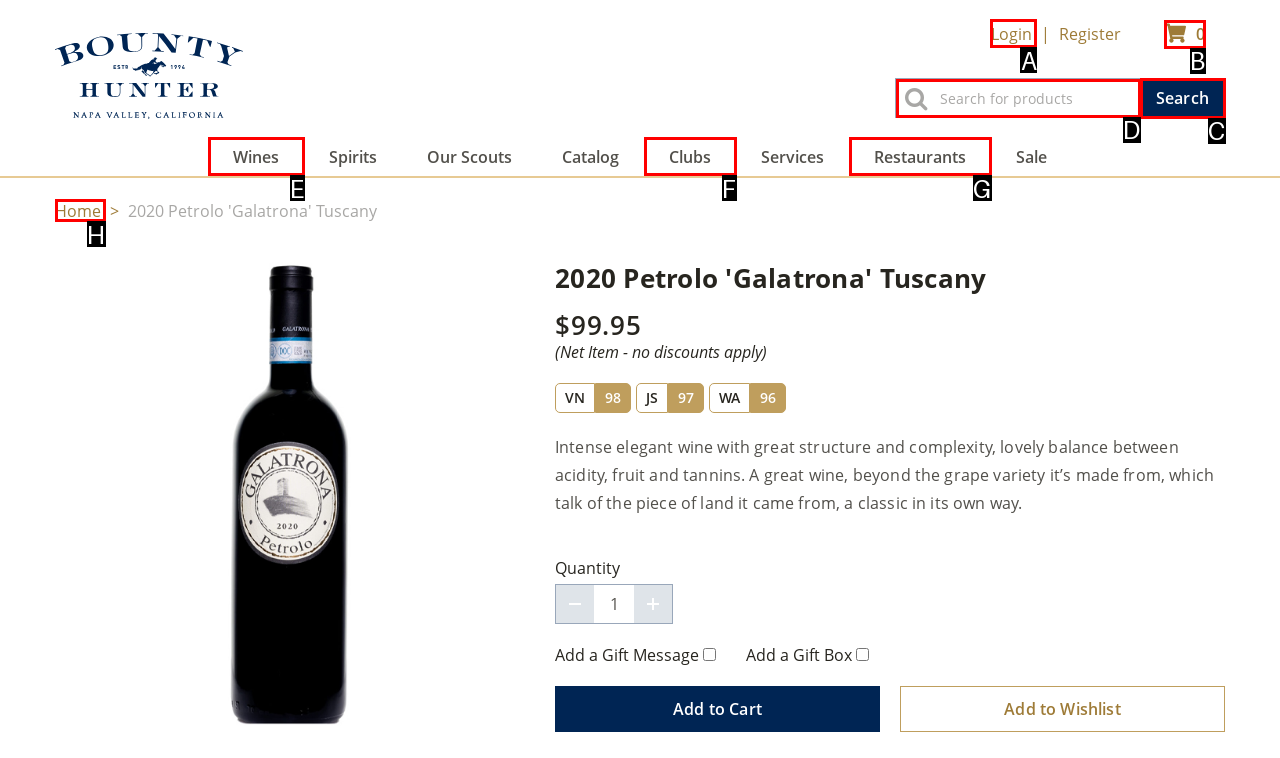Based on the choices marked in the screenshot, which letter represents the correct UI element to perform the task: Read the 'Recent Posts'?

None